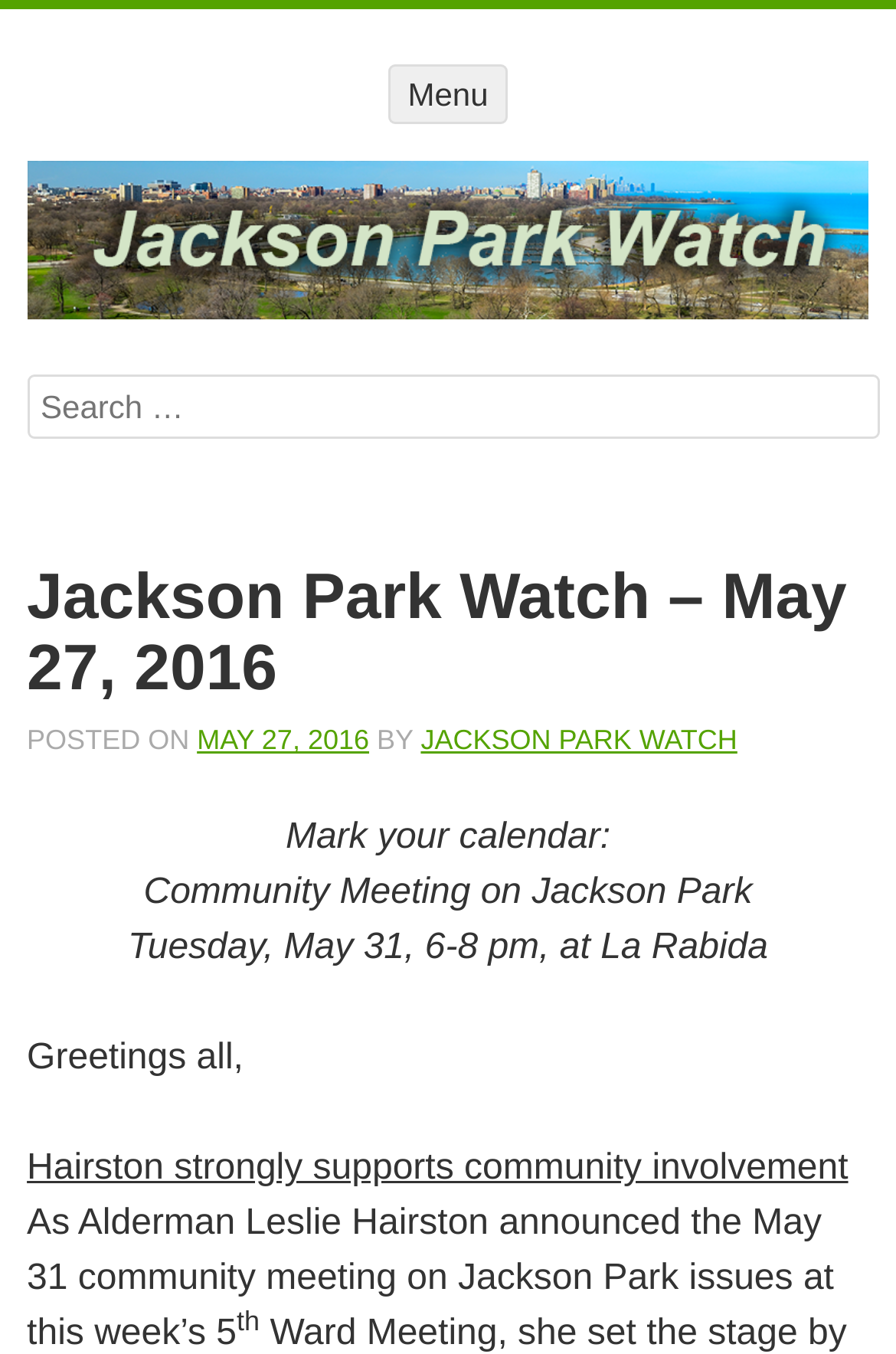Give a detailed overview of the webpage's appearance and contents.

The webpage is about Jackson Park Watch, with a focus on a community meeting. At the top left, there is a menu heading, accompanied by a "SKIP TO CONTENT" link and a "Menu" button. To the right of these elements, the website's title "Jackson Park Watch" is displayed, along with an image.

Below the title, there is a search bar with a "Search" label and a text box. Underneath the search bar, the main content of the webpage begins. The title "Jackson Park Watch – May 27, 2016" is displayed again, followed by the posting date and author information.

The main content of the webpage is divided into paragraphs. The first paragraph starts with "Mark your calendar:" and announces a community meeting on Jackson Park. The meeting details, including date, time, and location, are provided in the following sentences.

The next paragraph begins with "Greetings all," and discusses Hairston's support for community involvement. There is a superscript element at the bottom of the page, but its content is not specified. Overall, the webpage appears to be a blog post or news article about a community meeting and Hairston's stance on community involvement.